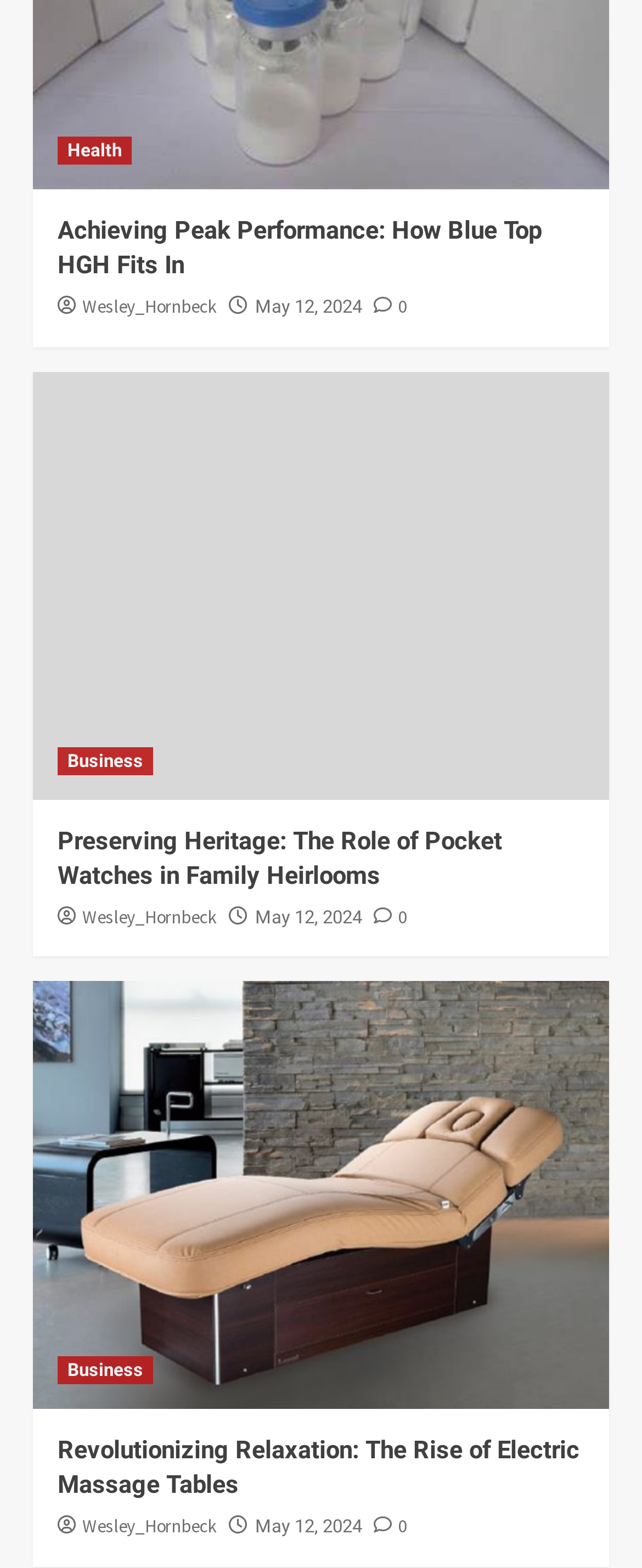Please find the bounding box coordinates of the element that must be clicked to perform the given instruction: "follow on Facebook". The coordinates should be four float numbers from 0 to 1, i.e., [left, top, right, bottom].

None